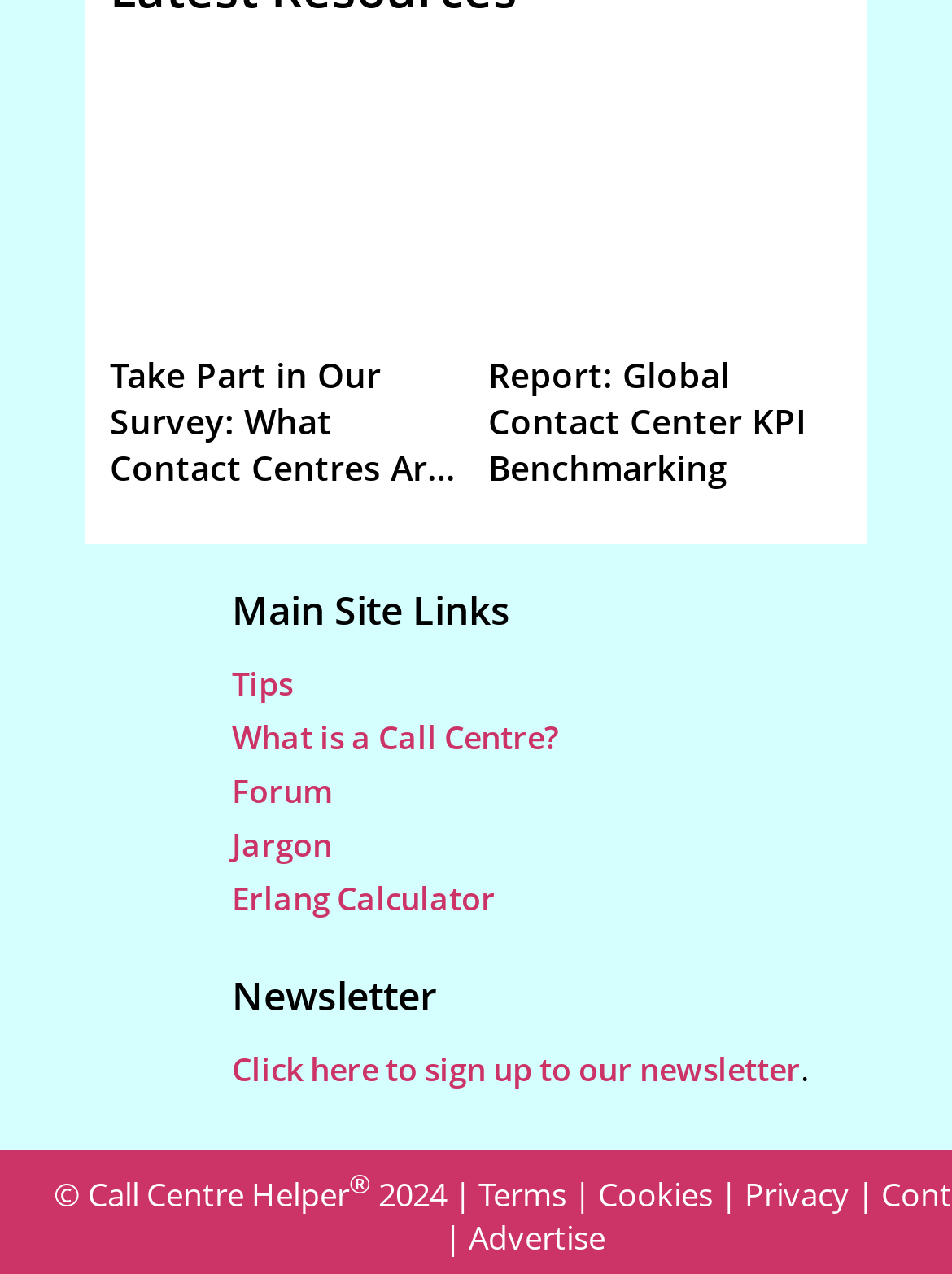Determine the bounding box coordinates for the area that needs to be clicked to fulfill this task: "Advertise on the website". The coordinates must be given as four float numbers between 0 and 1, i.e., [left, top, right, bottom].

[0.492, 0.954, 0.636, 0.989]